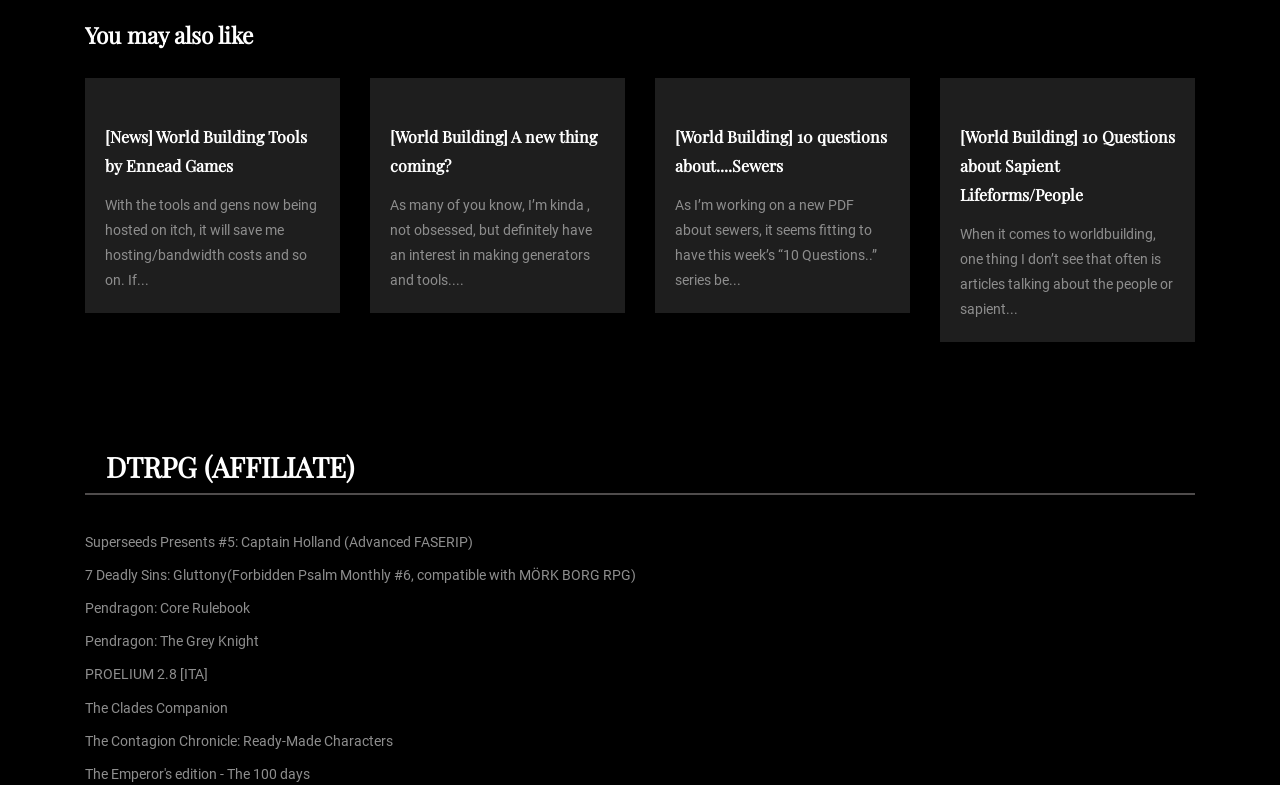Please find the bounding box for the UI element described by: "The Contagion Chronicle: Ready-Made Characters".

[0.066, 0.933, 0.307, 0.954]